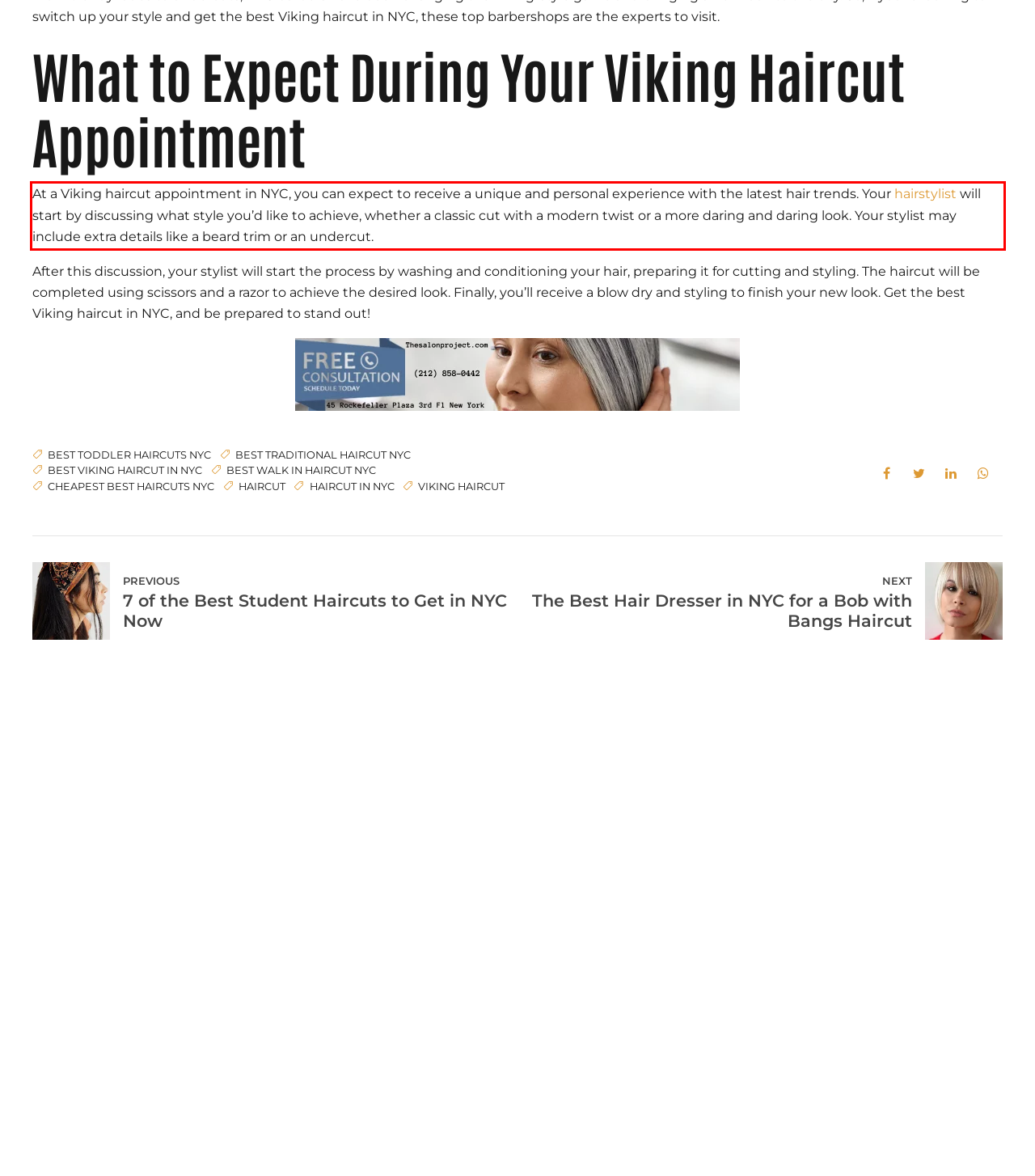Analyze the red bounding box in the provided webpage screenshot and generate the text content contained within.

At a Viking haircut appointment in NYC, you can expect to receive a unique and personal experience with the latest hair trends. Your hairstylist will start by discussing what style you’d like to achieve, whether a classic cut with a modern twist or a more daring and daring look. Your stylist may include extra details like a beard trim or an undercut.